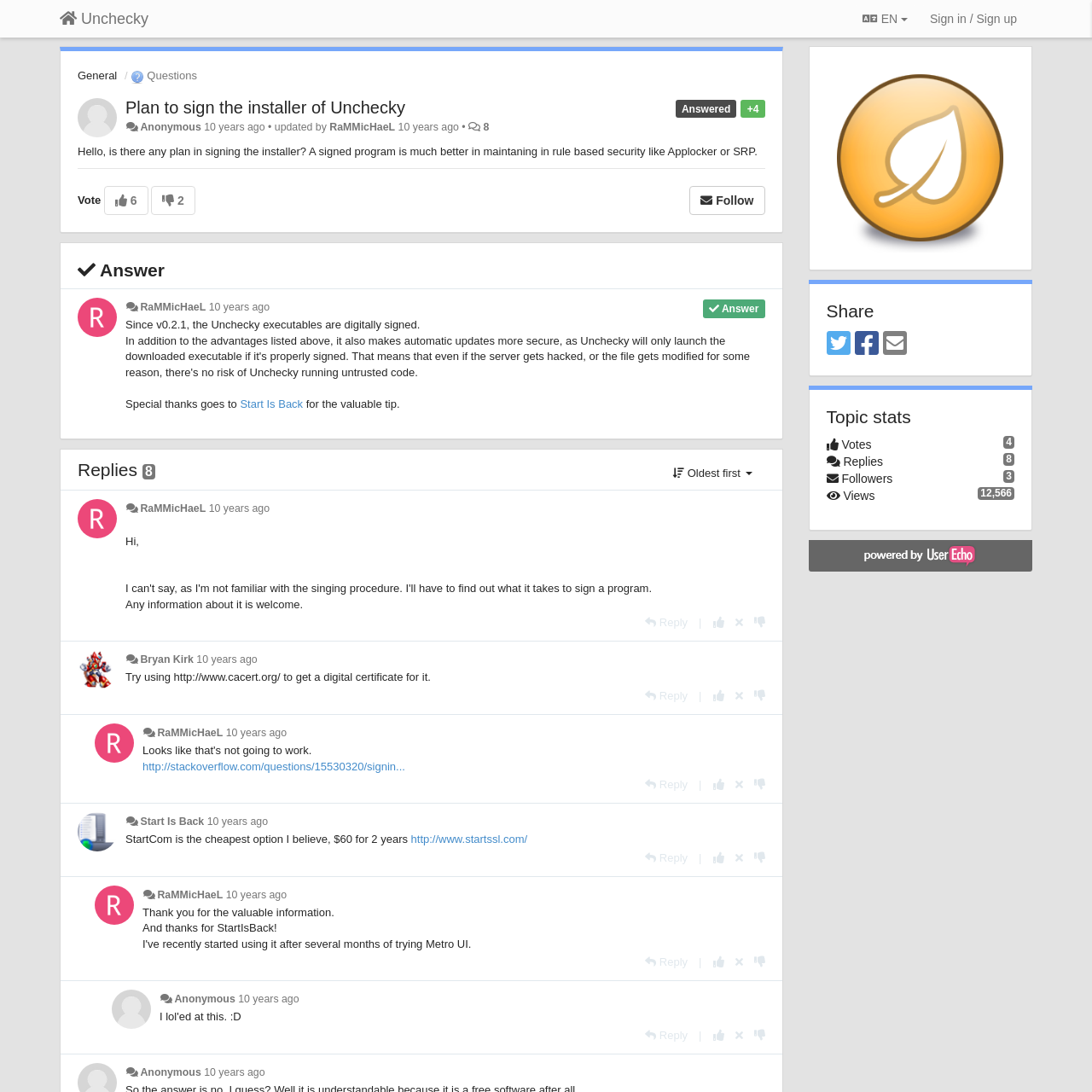Who updated the discussion 10 years ago?
Refer to the image and provide a one-word or short phrase answer.

RaMMicHaeL